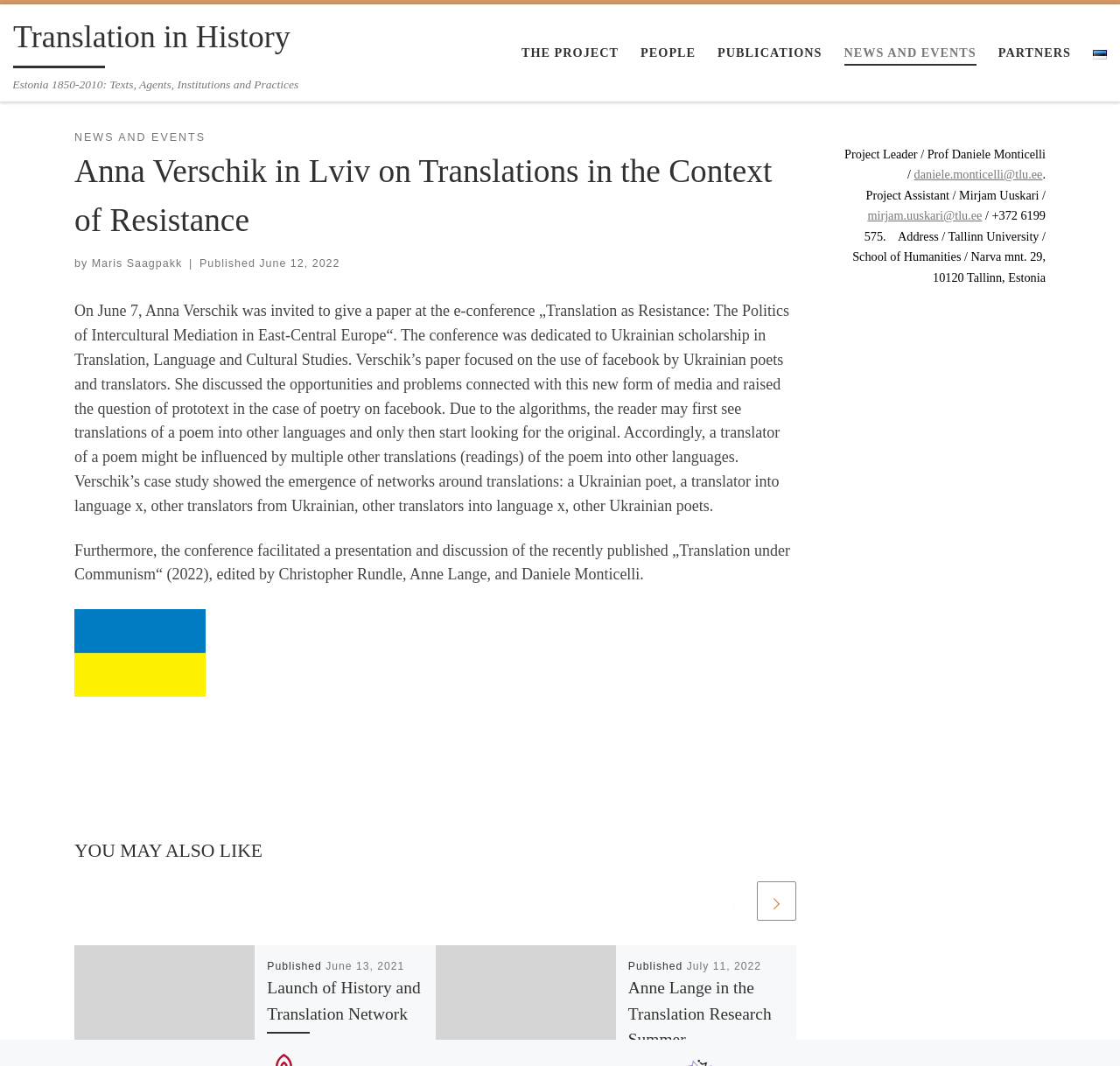Locate the bounding box coordinates of the item that should be clicked to fulfill the instruction: "Contact the editor of the Bible Study Guide".

None